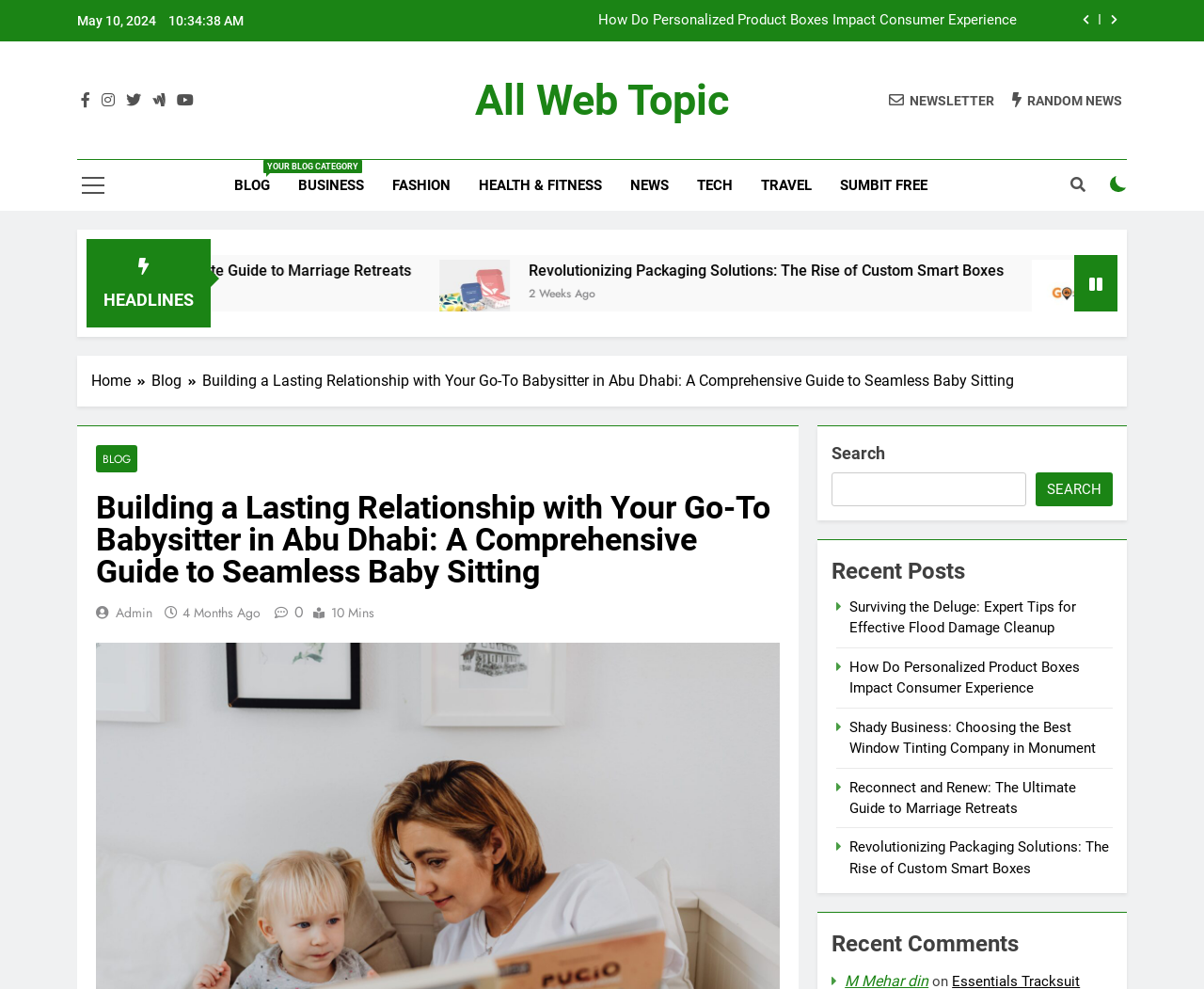Please determine the bounding box coordinates for the element with the description: "Privacy Policy".

None